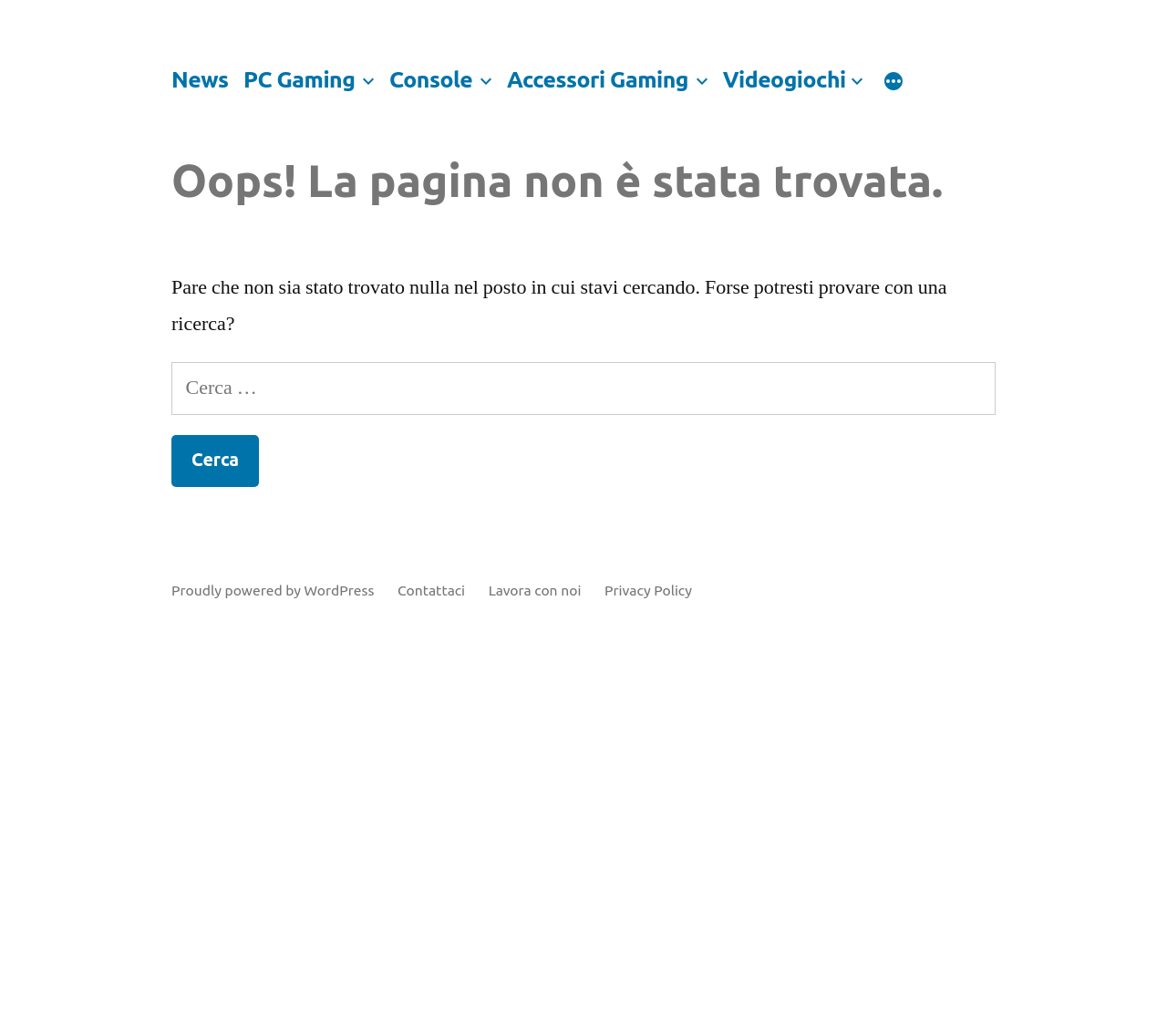Give a one-word or phrase response to the following question: How many links are there in the footer menu?

3